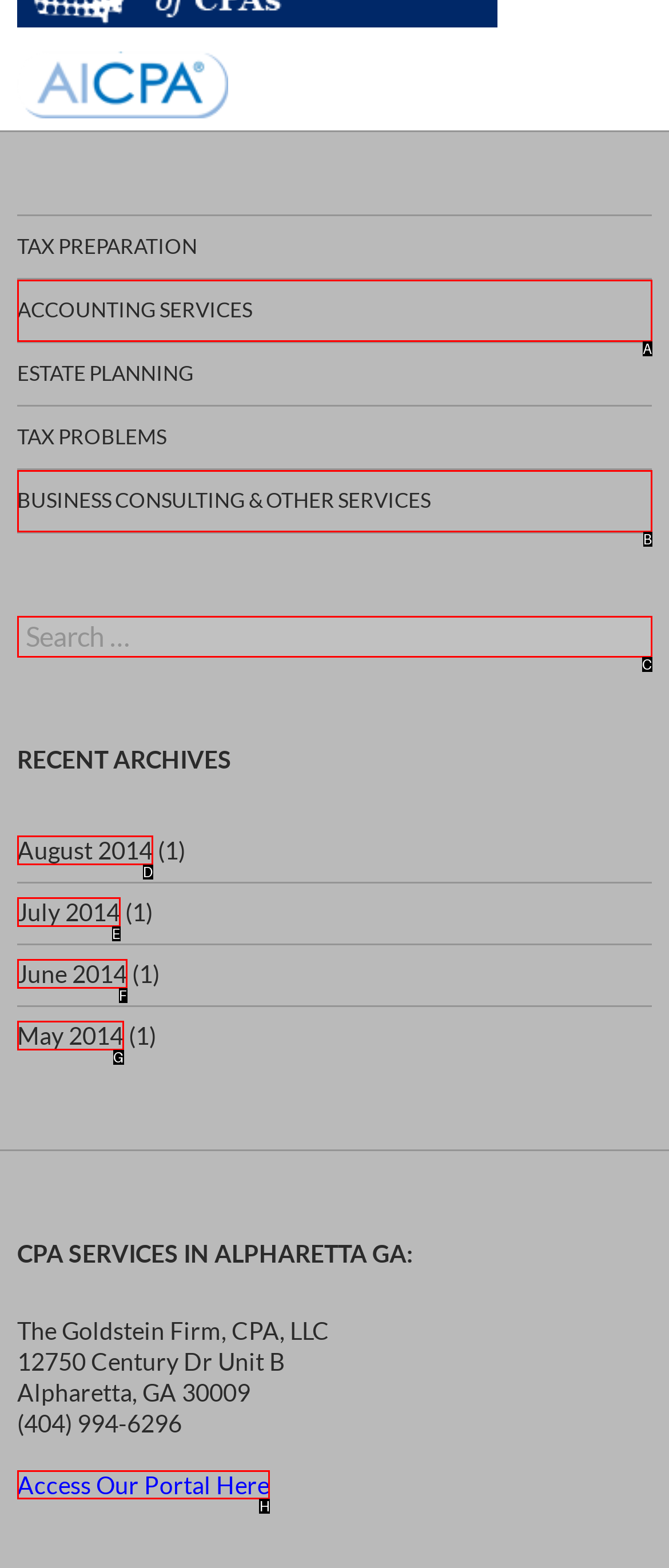Identify the correct choice to execute this task: Access Our Portal Here
Respond with the letter corresponding to the right option from the available choices.

H